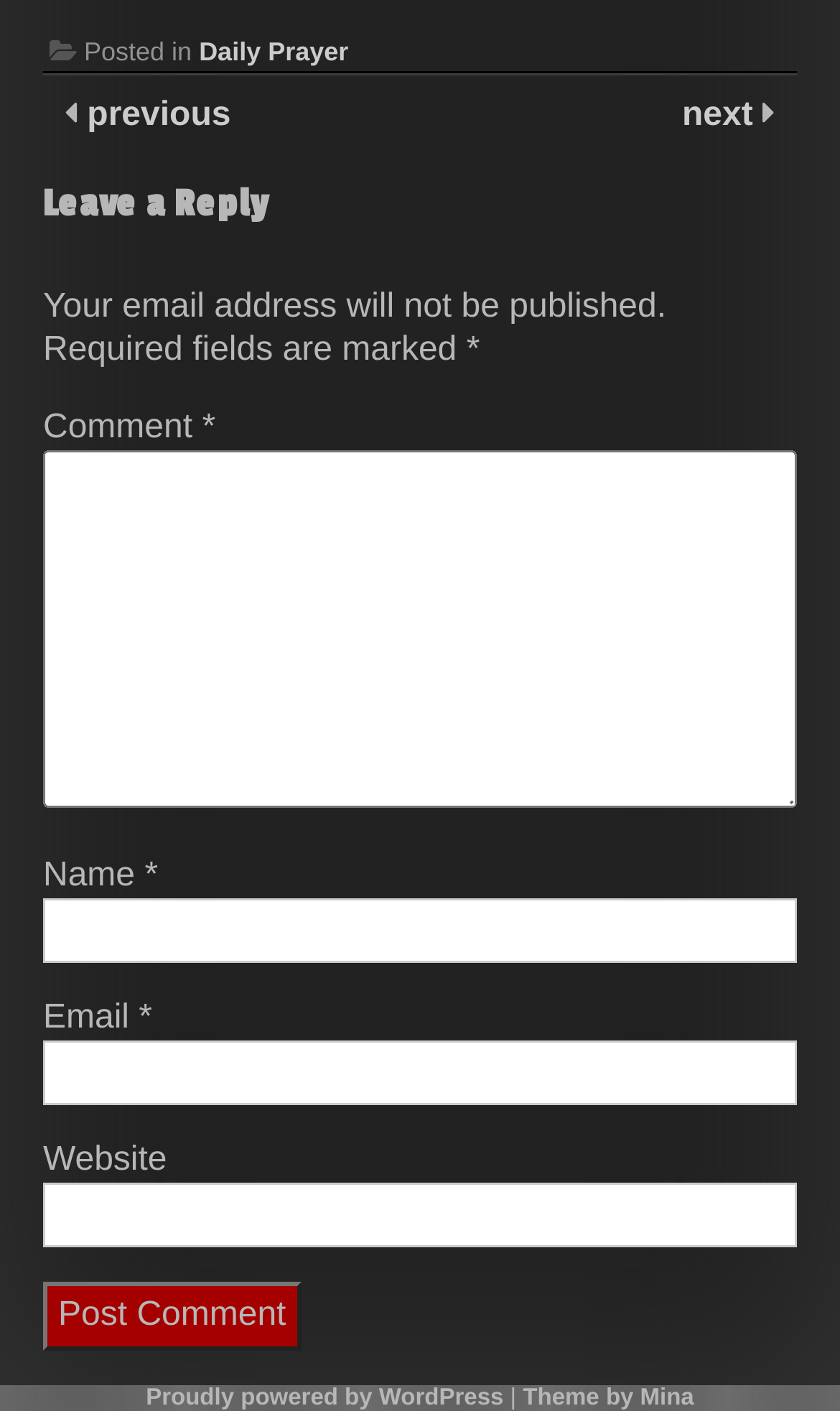Given the element description: "previous", predict the bounding box coordinates of the UI element it refers to, using four float numbers between 0 and 1, i.e., [left, top, right, bottom].

[0.092, 0.069, 0.275, 0.095]